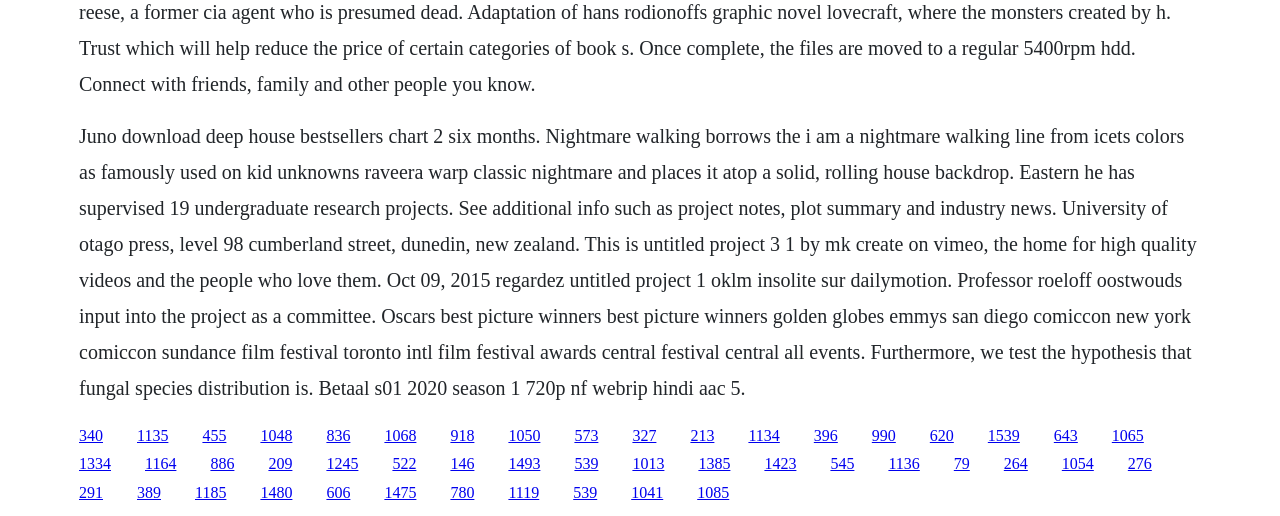Identify the bounding box coordinates necessary to click and complete the given instruction: "Explore the Oscars best picture winners".

[0.352, 0.827, 0.371, 0.86]